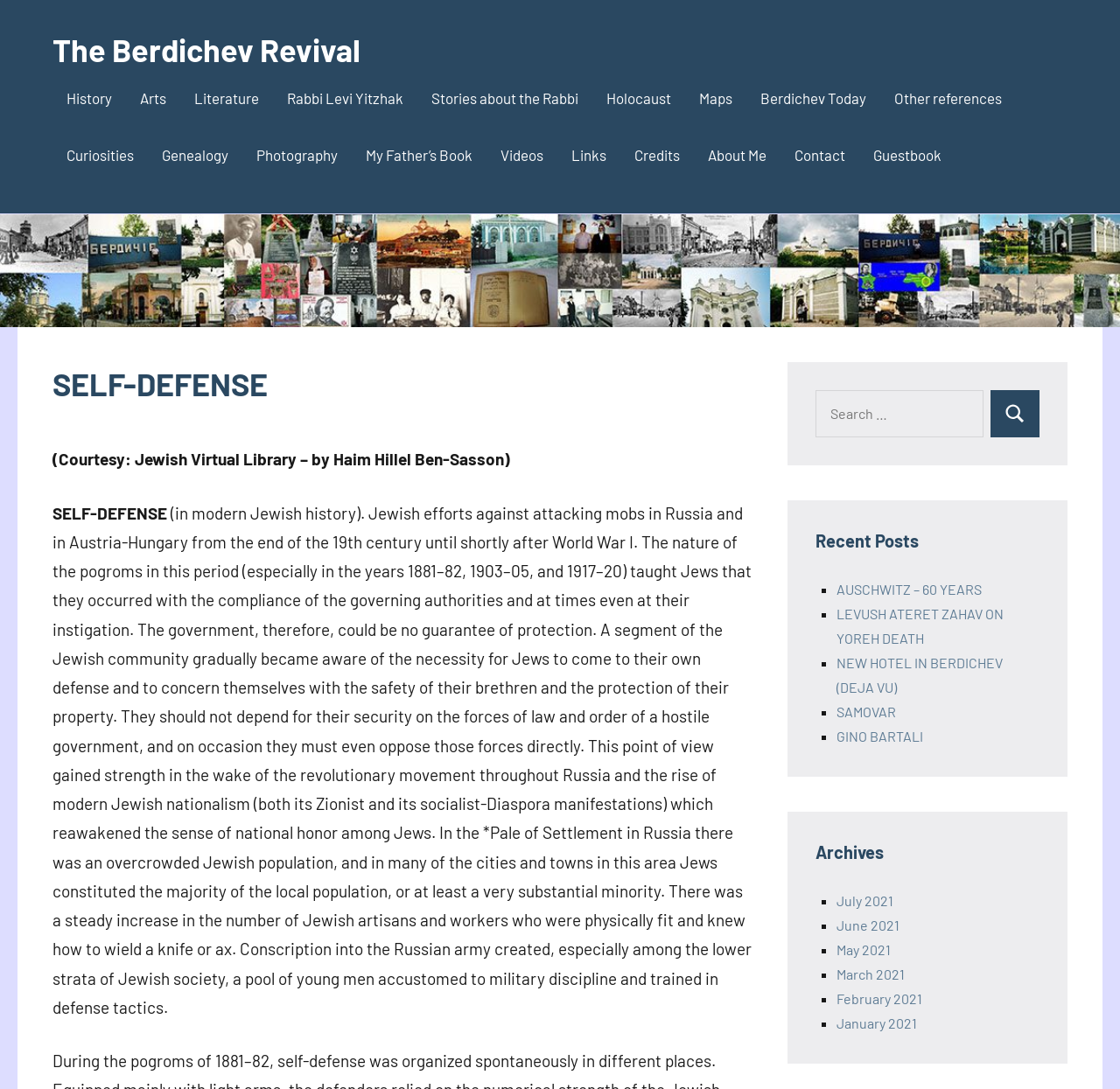Identify the bounding box for the given UI element using the description provided. Coordinates should be in the format (top-left x, top-left y, bottom-right x, bottom-right y) and must be between 0 and 1. Here is the description: jspunberg

[0.047, 0.388, 0.103, 0.404]